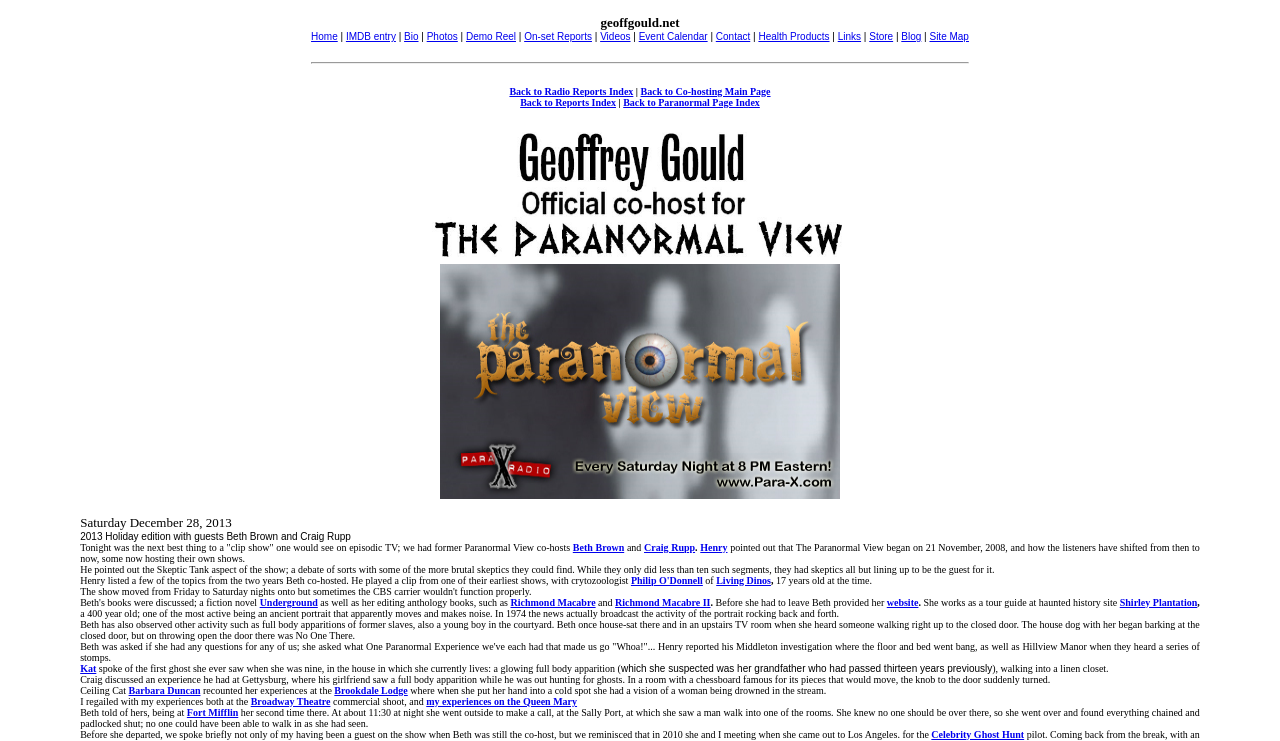Please locate the clickable area by providing the bounding box coordinates to follow this instruction: "Explore Shirley Plantation".

[0.875, 0.805, 0.935, 0.82]